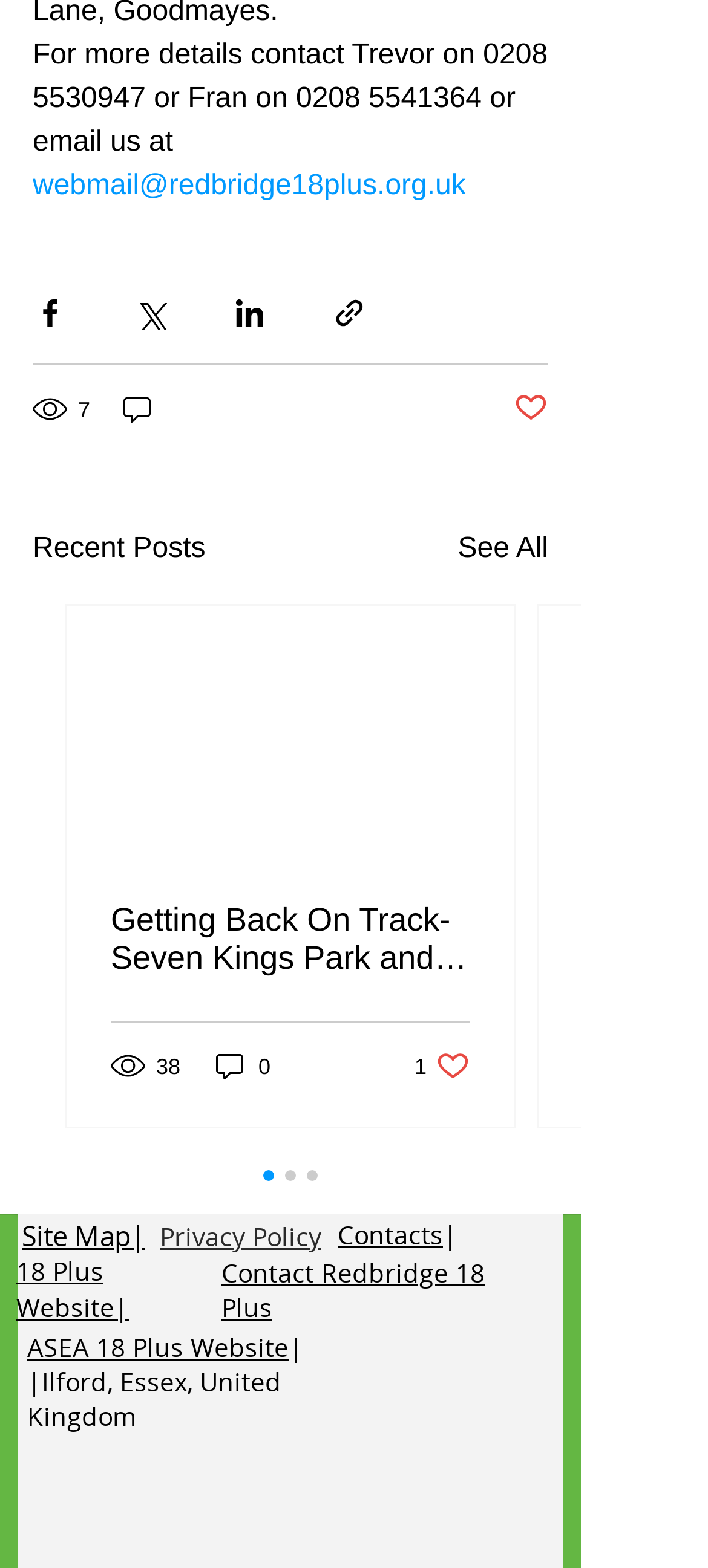Identify the bounding box coordinates of the region that should be clicked to execute the following instruction: "Contact Trevor or Fran via phone number".

[0.046, 0.026, 0.785, 0.101]